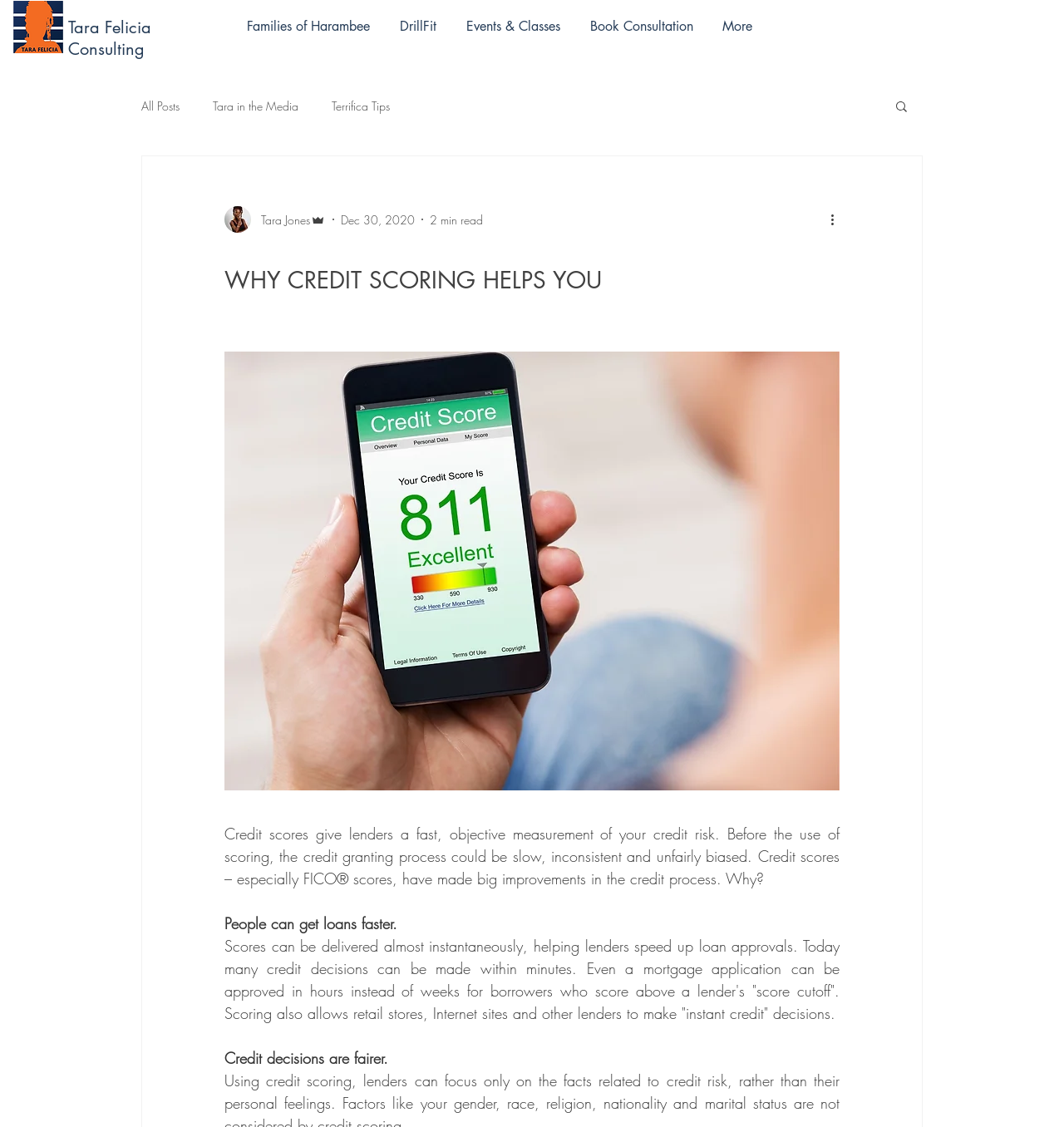Please find the bounding box coordinates of the element that needs to be clicked to perform the following instruction: "Read more about Tungabhadra: Bridge over the Styx and fountains of everlasting youth". The bounding box coordinates should be four float numbers between 0 and 1, represented as [left, top, right, bottom].

None